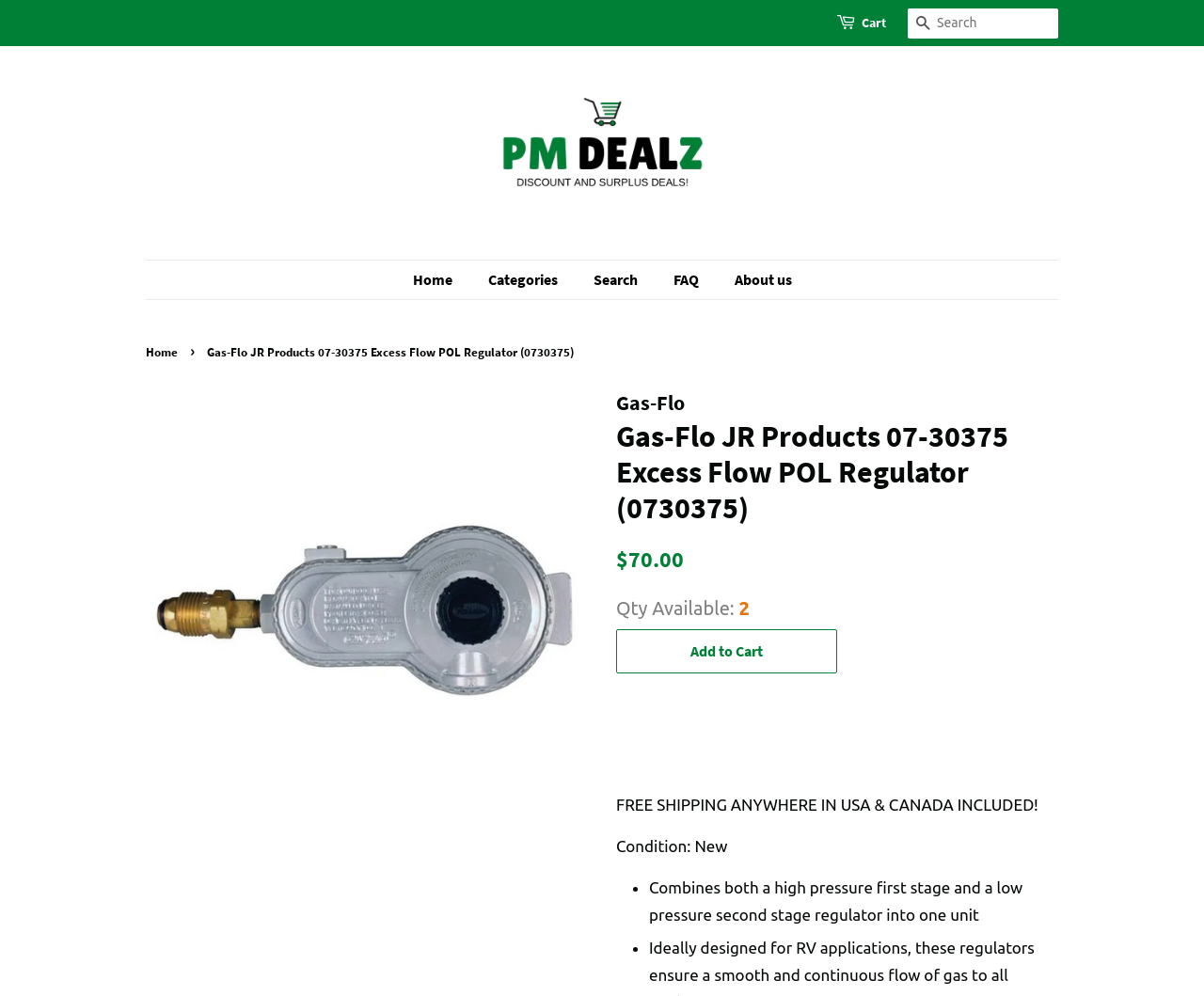Please determine the bounding box coordinates of the element to click on in order to accomplish the following task: "Select your gender". Ensure the coordinates are four float numbers ranging from 0 to 1, i.e., [left, top, right, bottom].

None